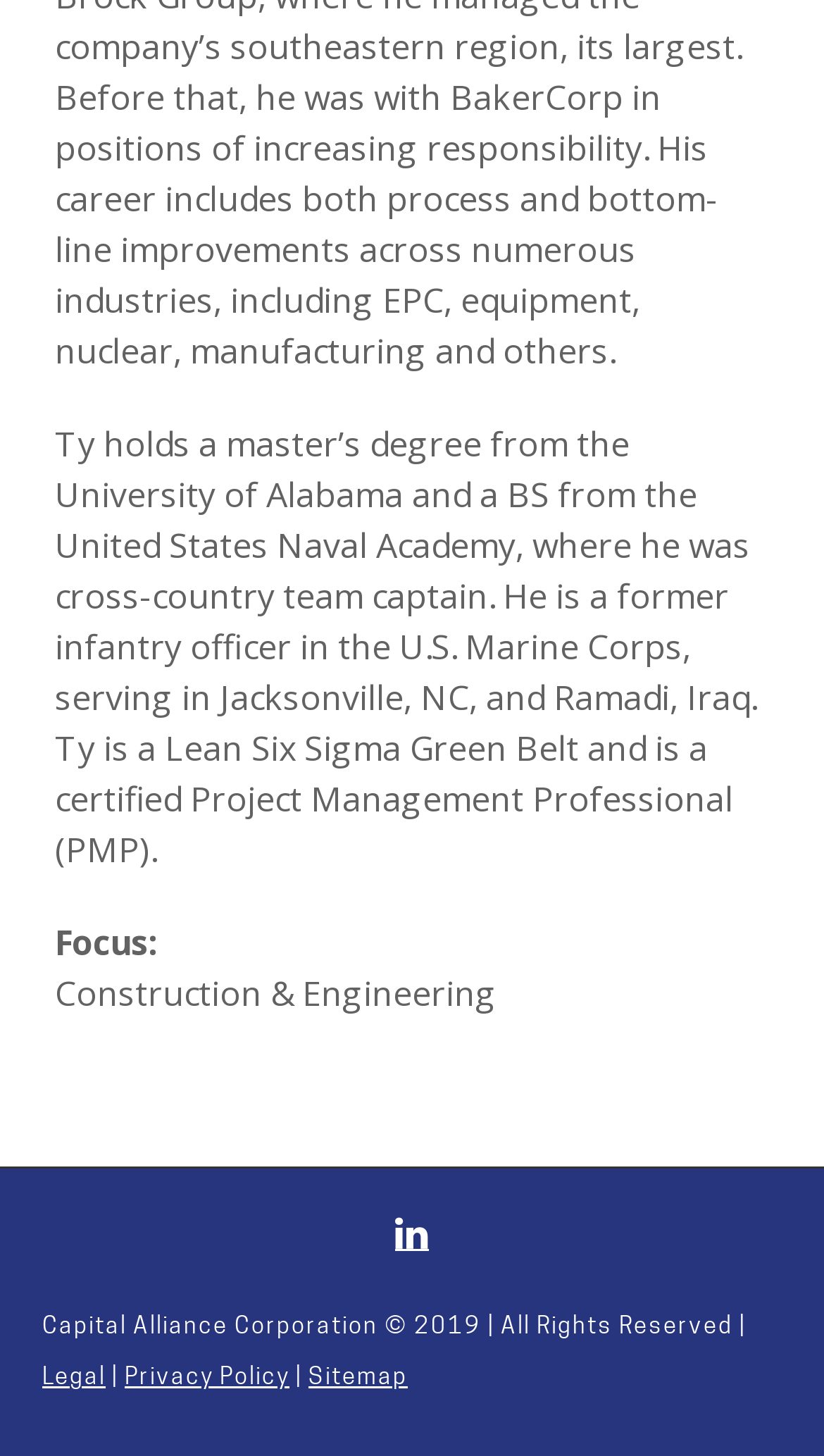With reference to the screenshot, provide a detailed response to the question below:
What is Ty's educational background?

From the StaticText element with ID 173, we can see that Ty holds a master's degree from the University of Alabama and a BS from the United States Naval Academy.